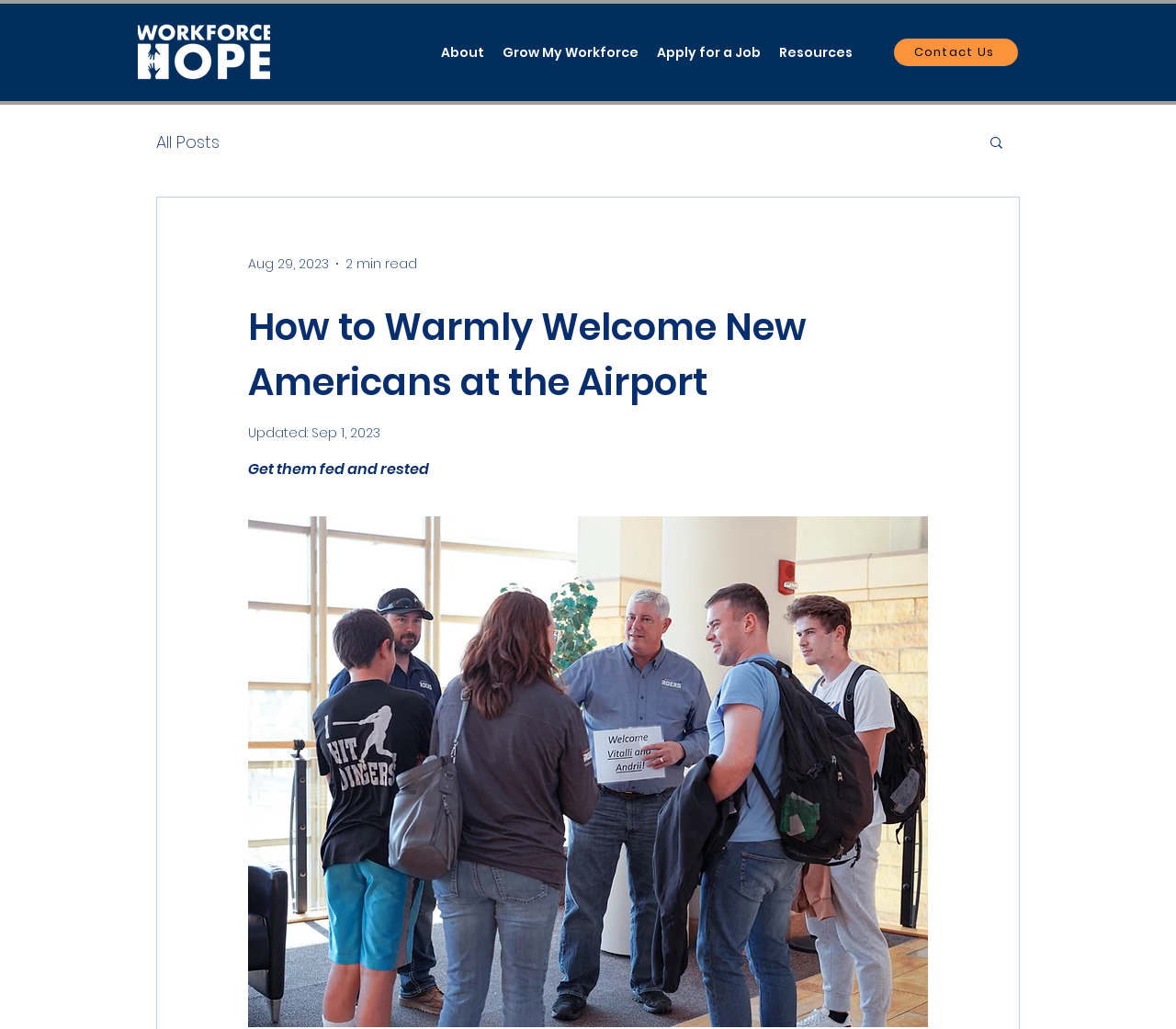Determine which piece of text is the heading of the webpage and provide it.

How to Warmly Welcome New Americans at the Airport